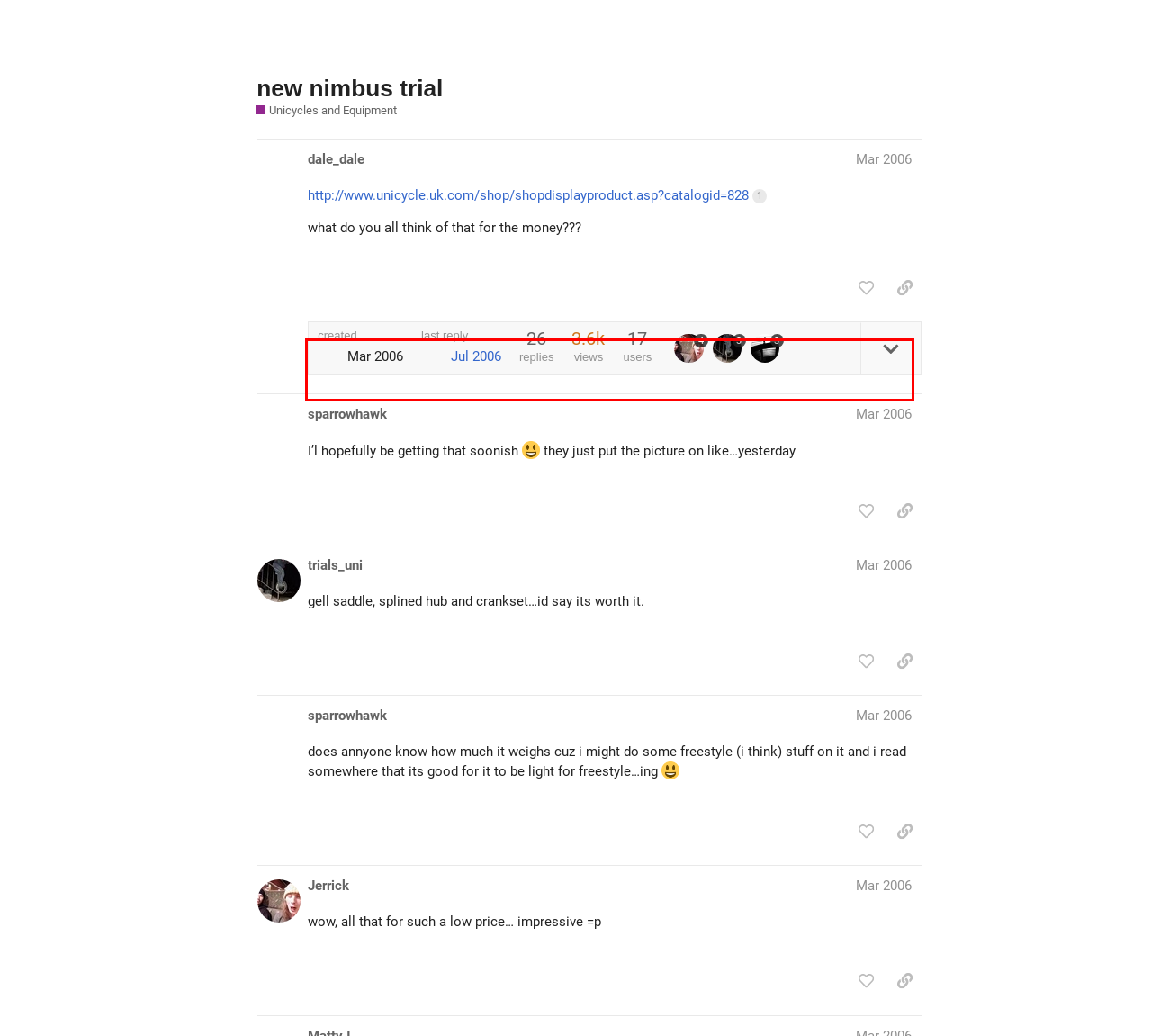You are presented with a webpage screenshot featuring a red bounding box. Perform OCR on the text inside the red bounding box and extract the content.

Yeah, the oler model is very very VERY strong, and will hold up for ages, and the pinch bolt is just a great design, its the same as on the Torker DX cranks, and I think it makes the maintenance a lot easier.